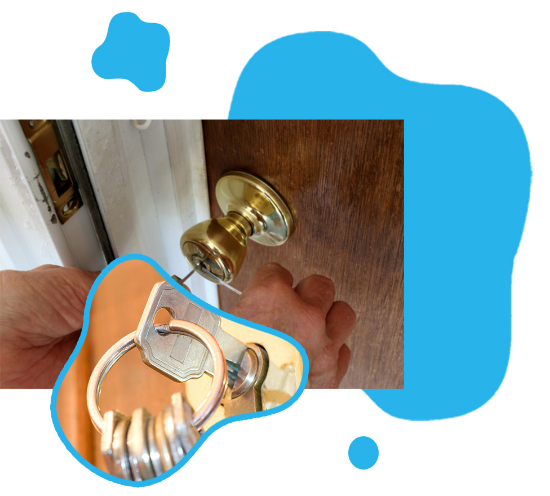Use the details in the image to answer the question thoroughly: 
Where is the locksmith service located?

The caption states that the imagery aligns with the service offered by Birmingham Locksmith, catering to those in need of solutions for lock-related issues in Hoover, Alabama, which indicates that the locksmith service is located in Hoover, Alabama.